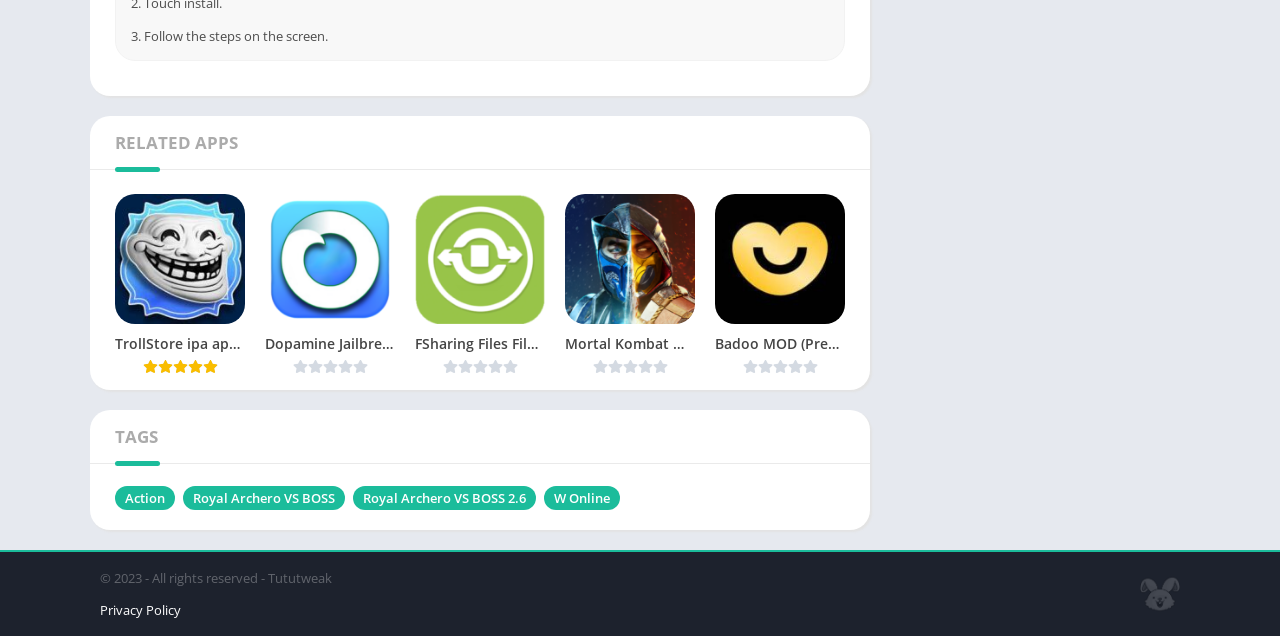What is the logo image at the bottom right corner?
With the help of the image, please provide a detailed response to the question.

The image at the bottom right corner is the logo of Tututweak, which is likely the brand or company that owns and operates the website.